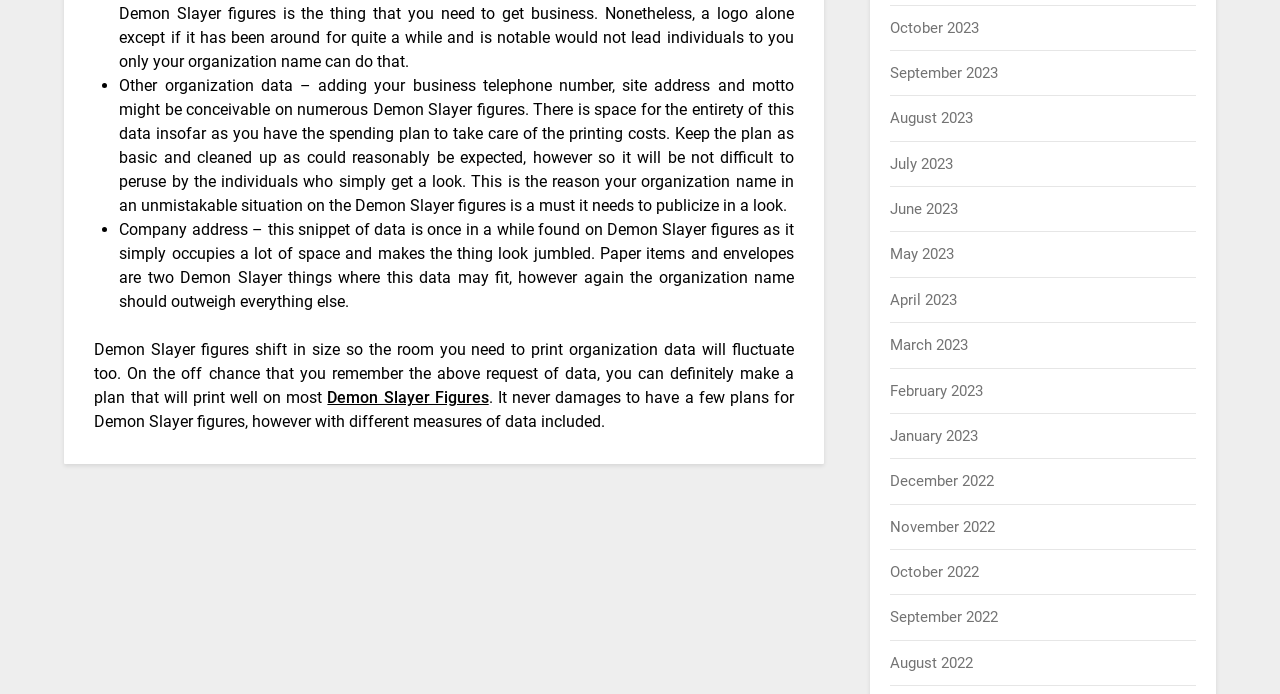Provide the bounding box coordinates of the HTML element this sentence describes: "Posts & Articles".

None